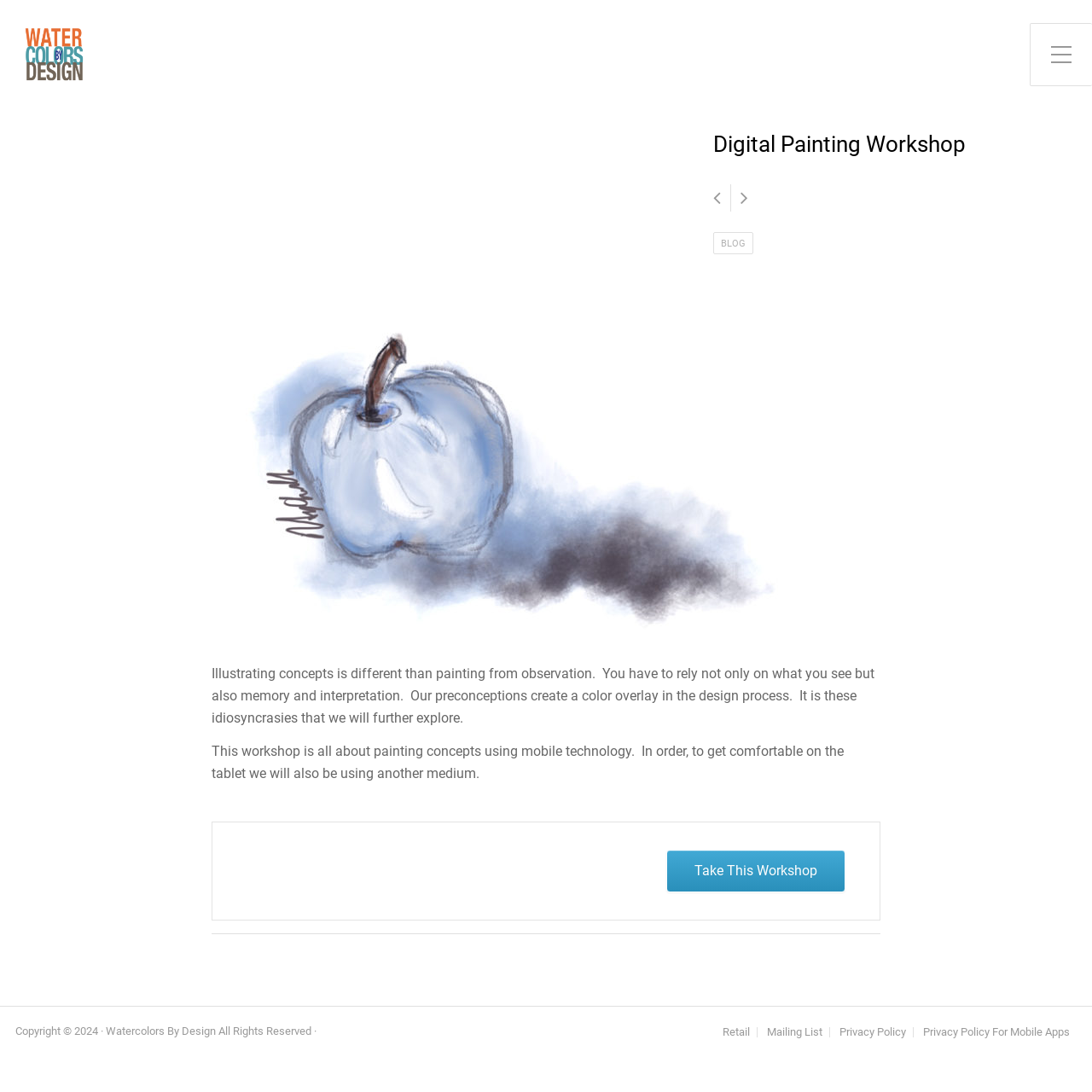What is the copyright year?
Observe the image and answer the question with a one-word or short phrase response.

2024